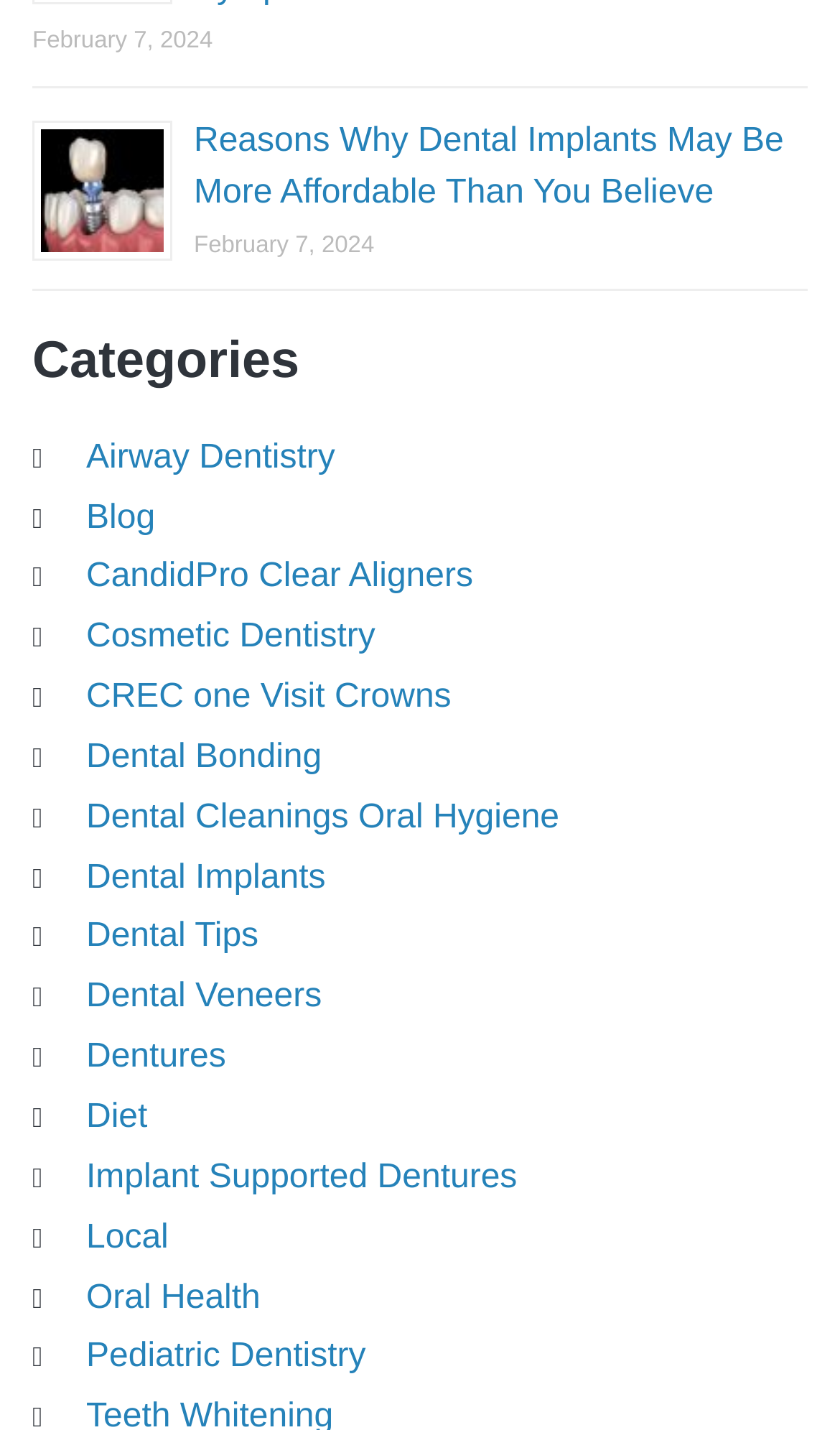Show me the bounding box coordinates of the clickable region to achieve the task as per the instruction: "Go to 'Poets.org'".

None